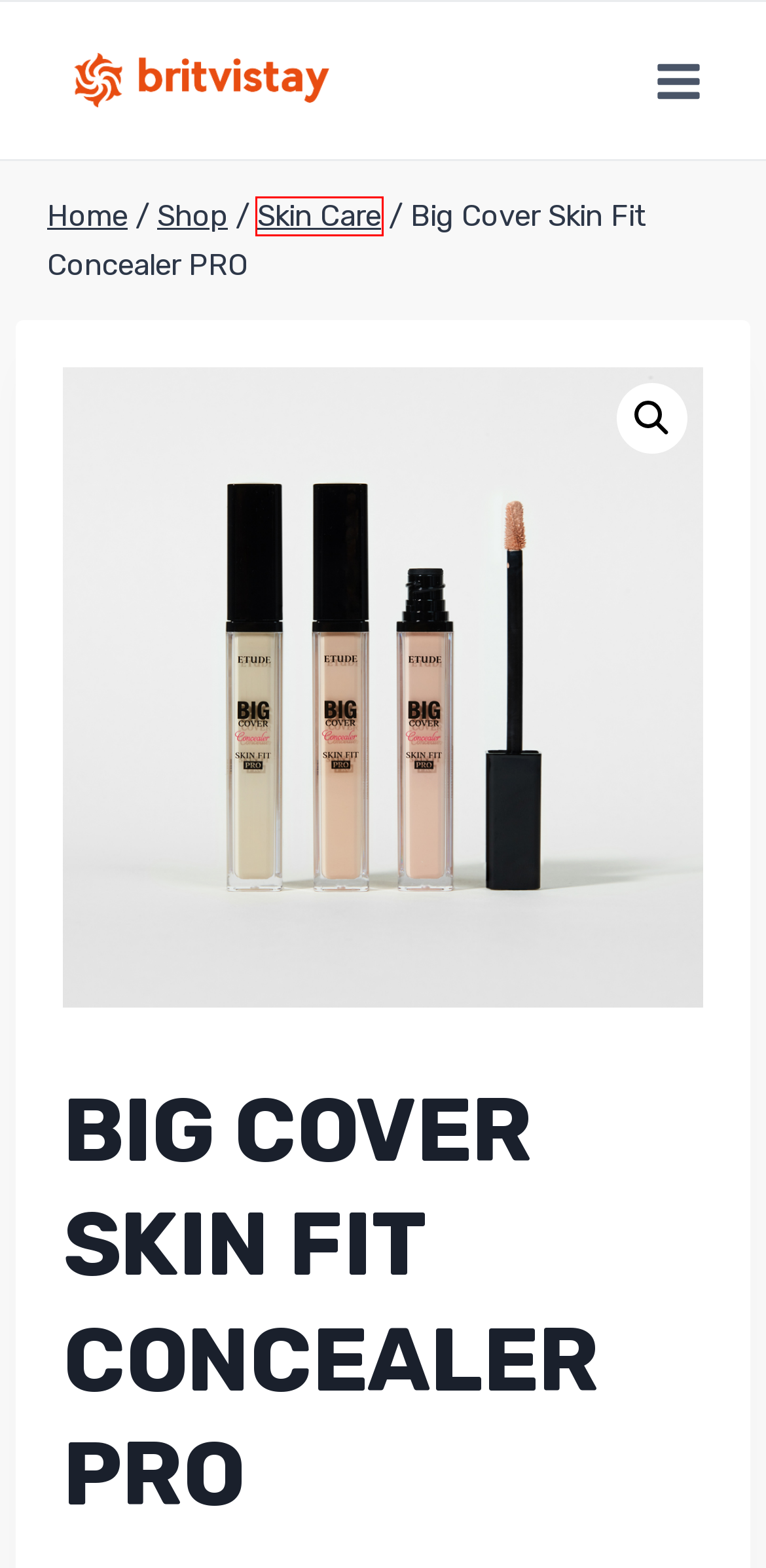Examine the screenshot of a webpage featuring a red bounding box and identify the best matching webpage description for the new page that results from clicking the element within the box. Here are the options:
A. About – Britvistay
B. Britvistay – Choice Matter!
C. Etude All Day Fix Pen Liner – Britvistay
D. Refreshing Cleansing Balm – Britvistay
E. Shop – Britvistay
F. Skin Care – Britvistay
G. My account – Britvistay
H. Moisturizing Sun Duo [Relief Sun+Ginseng] – Britvistay

F